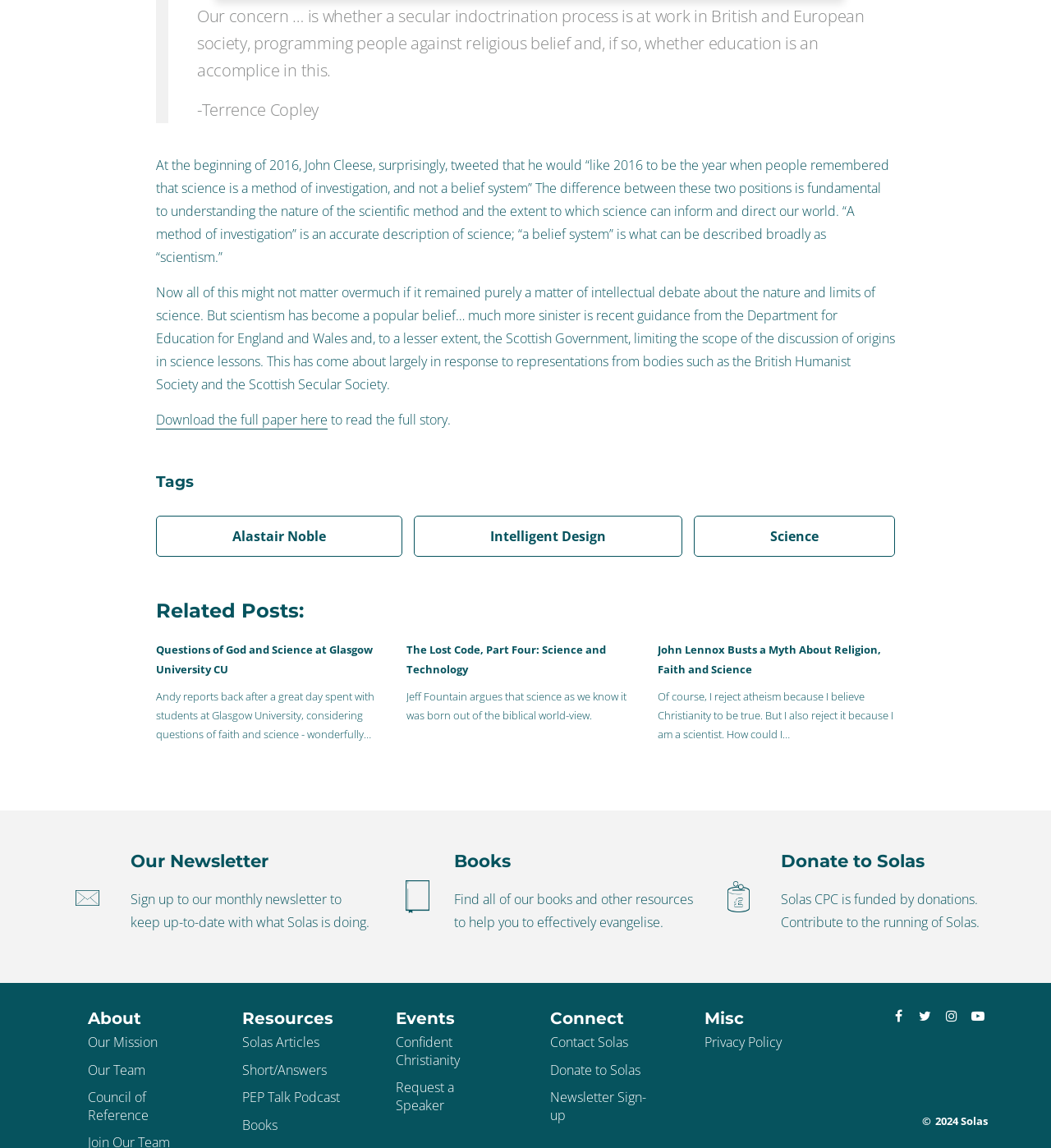Given the element description: "Download the full paper here", predict the bounding box coordinates of this UI element. The coordinates must be four float numbers between 0 and 1, given as [left, top, right, bottom].

[0.148, 0.358, 0.312, 0.374]